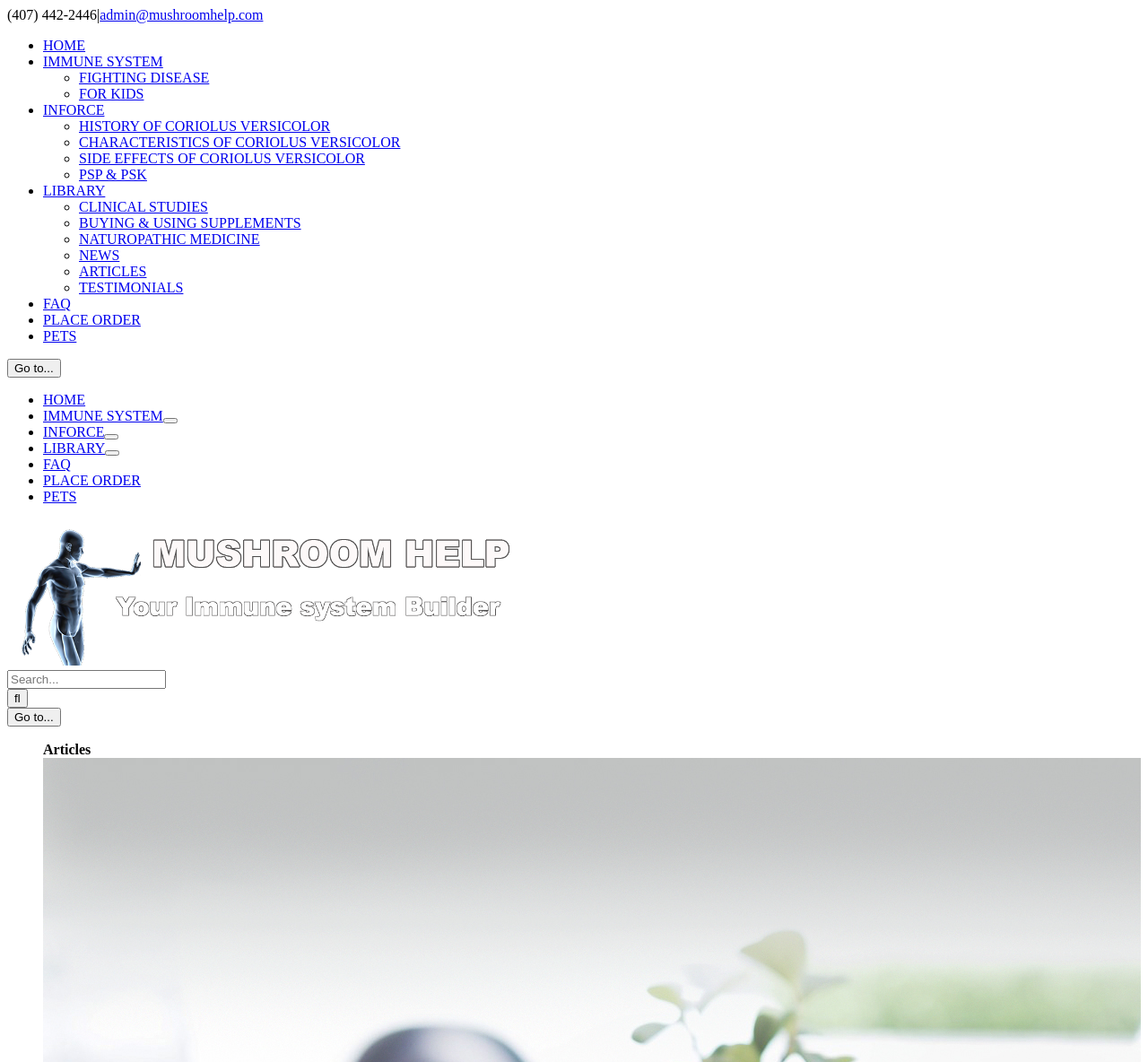Locate the bounding box coordinates of the area where you should click to accomplish the instruction: "Click the 'HOME' link".

[0.038, 0.035, 0.074, 0.05]